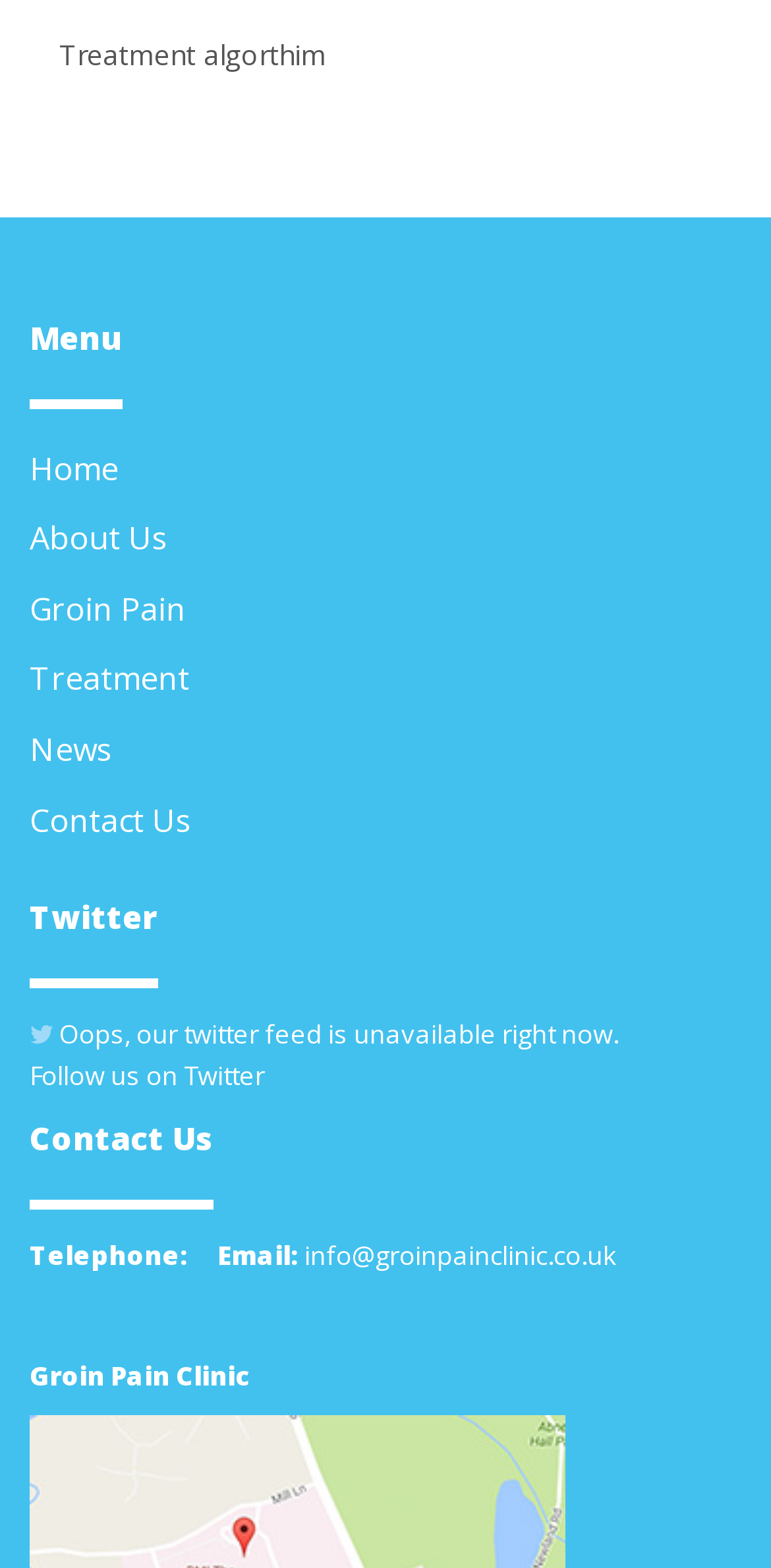Given the description: "Follow us on Twitter", determine the bounding box coordinates of the UI element. The coordinates should be formatted as four float numbers between 0 and 1, [left, top, right, bottom].

[0.038, 0.674, 0.344, 0.697]